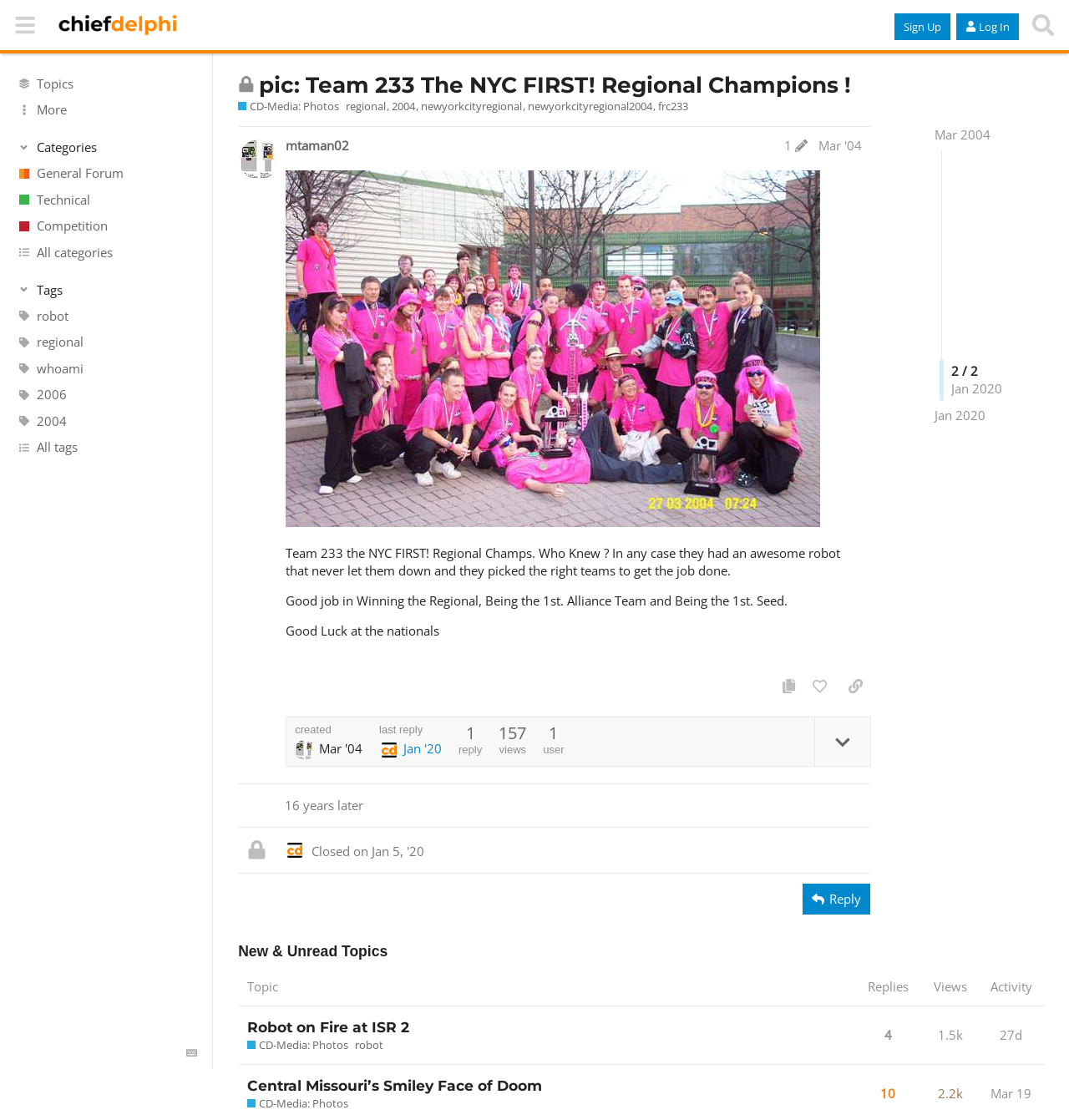Could you identify the text that serves as the heading for this webpage?

pic: Team 233 The NYC FIRST! Regional Champions !